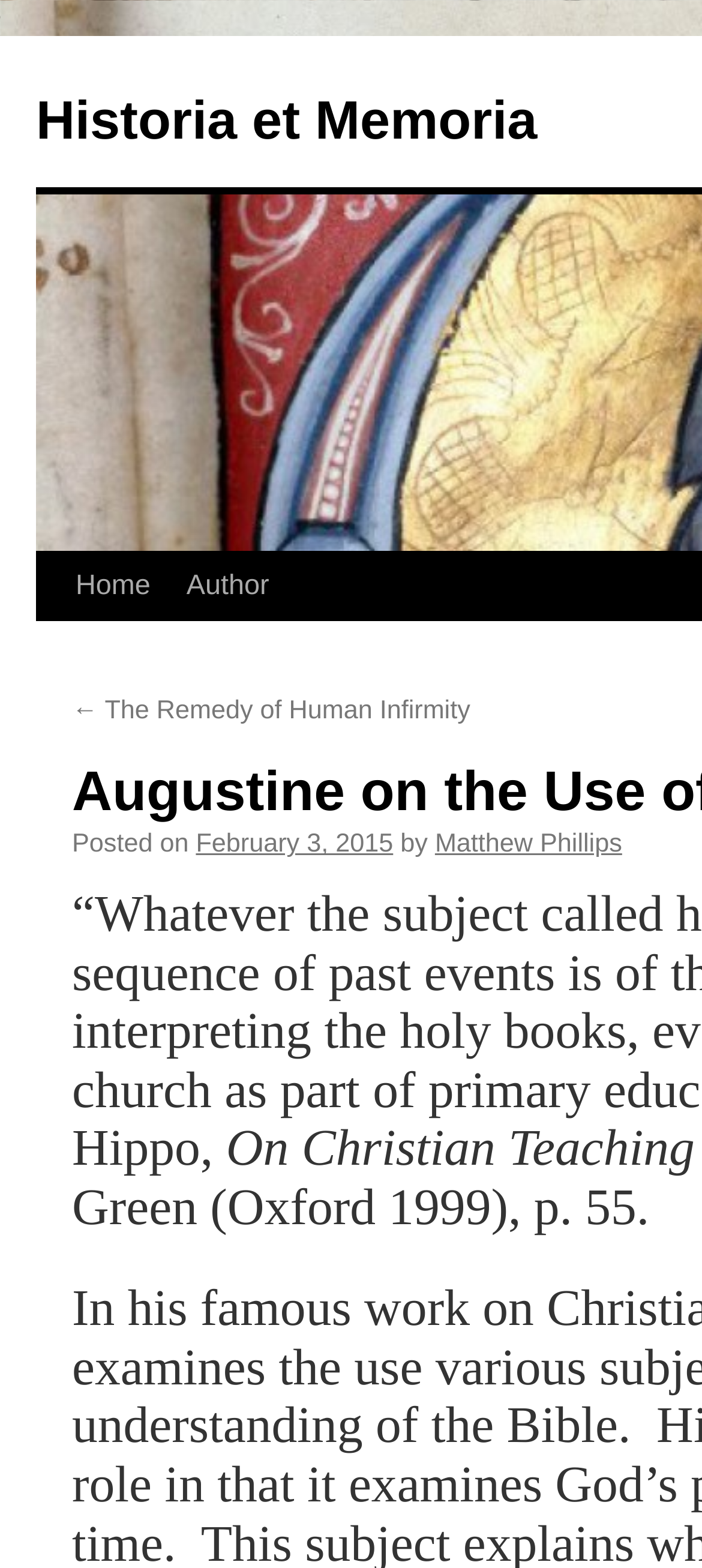Can you identify and provide the main heading of the webpage?

Augustine on the Use of History